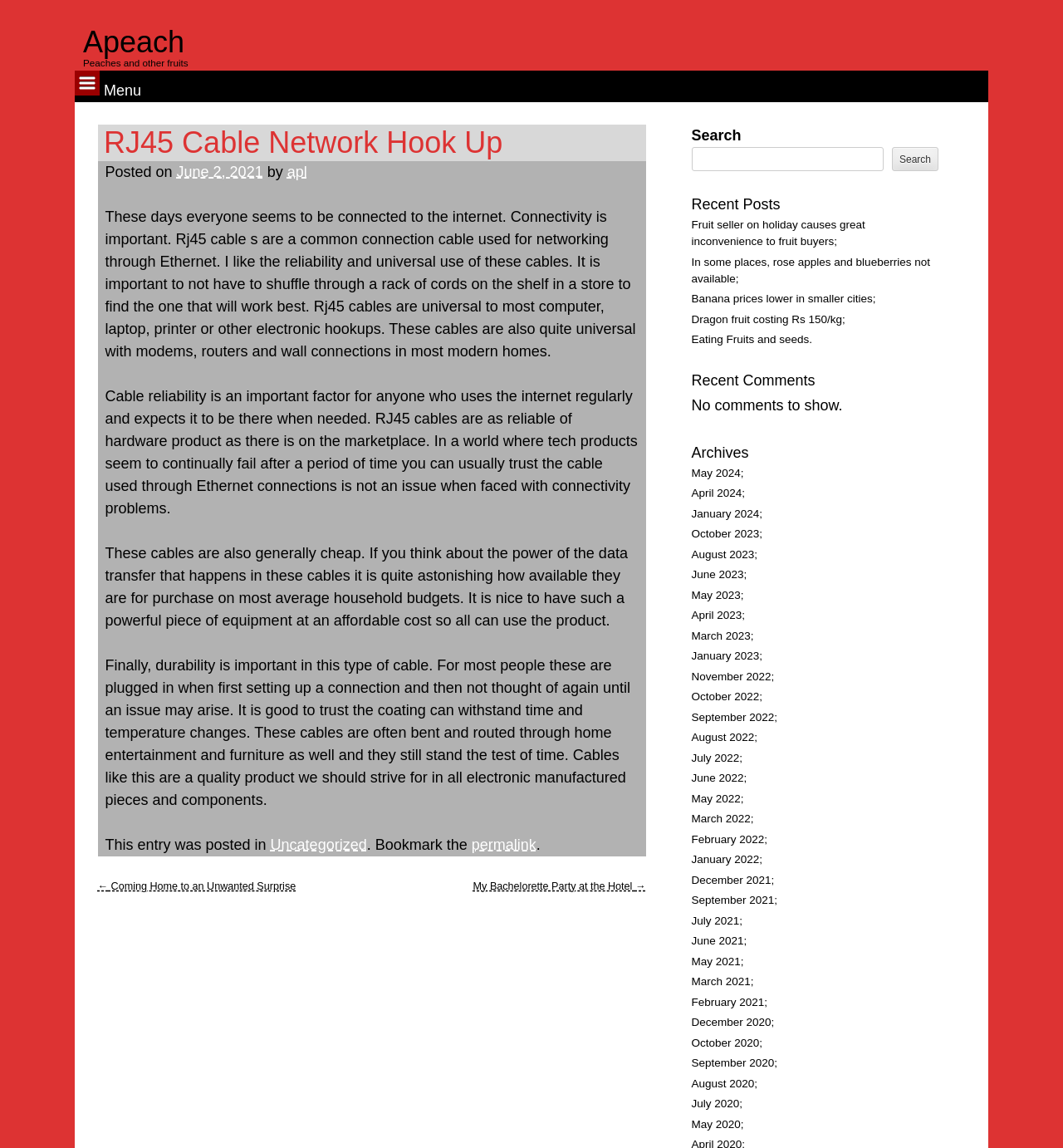Show the bounding box coordinates for the HTML element as described: "Dragon fruit costing Rs 150/kg".

[0.65, 0.273, 0.795, 0.284]